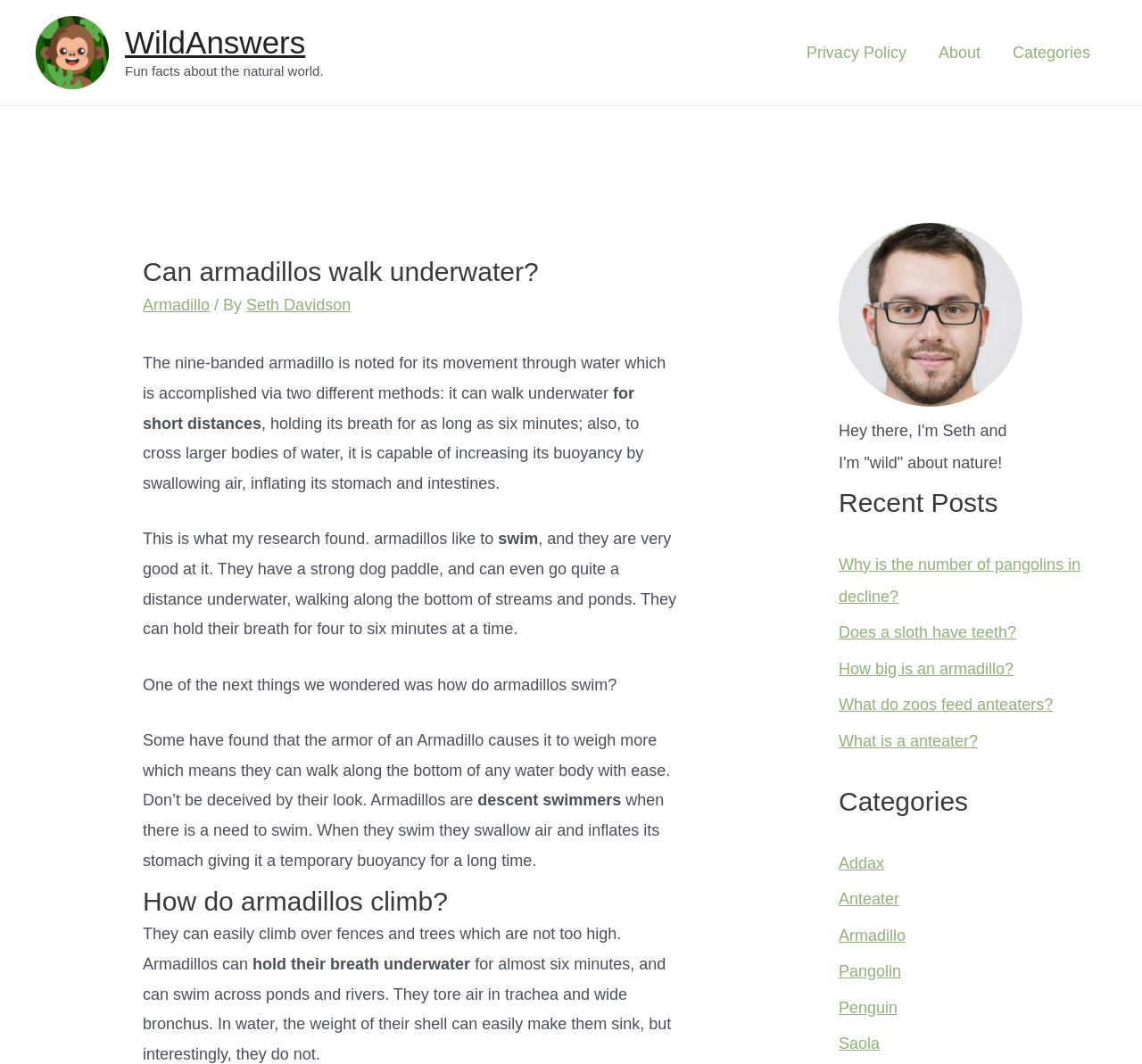What is the name of the website?
Refer to the screenshot and deliver a thorough answer to the question presented.

The name of the website can be found in the top-left corner of the webpage, where it says 'WildAnswers' in a link format.